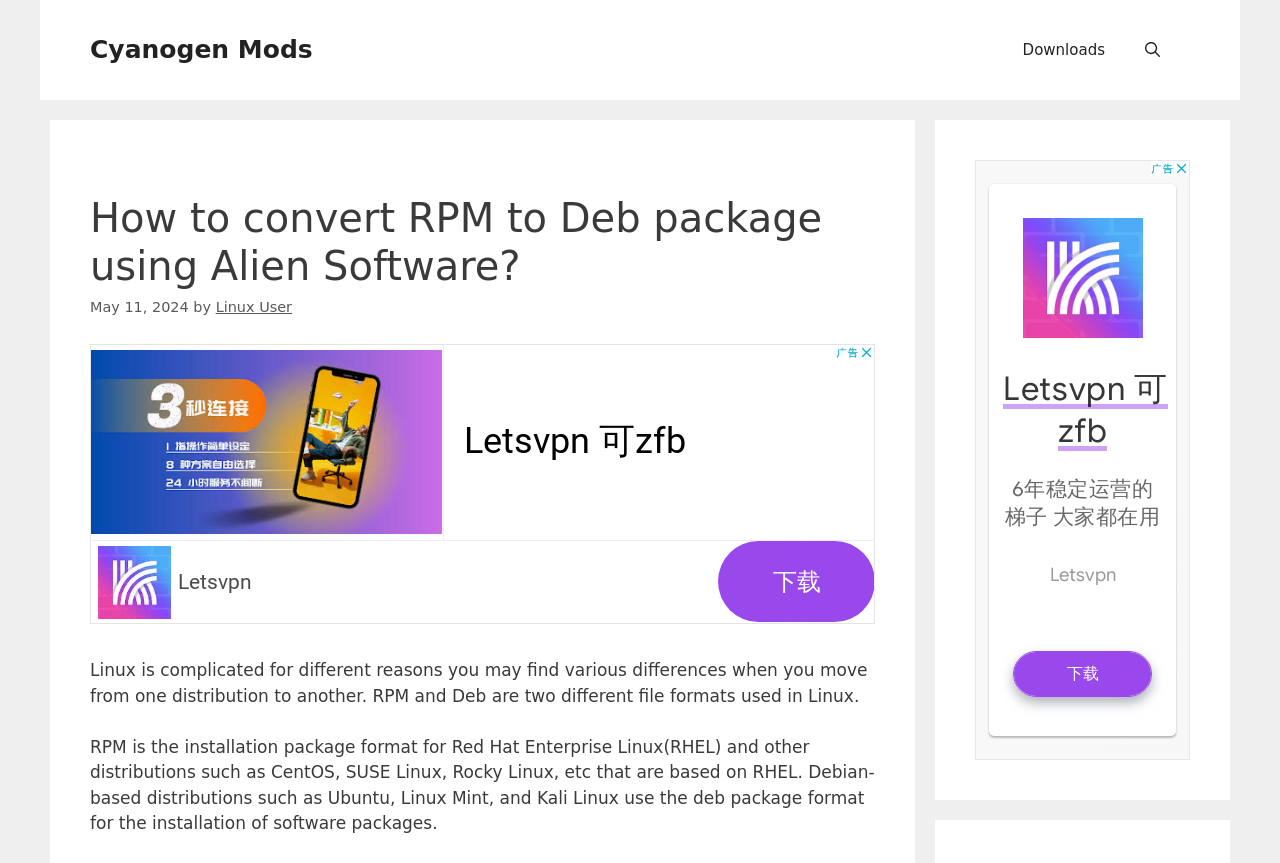Identify the bounding box for the described UI element: "aria-label="Advertisement" name="aswift_2" title="Advertisement"".

[0.762, 0.185, 0.93, 0.881]